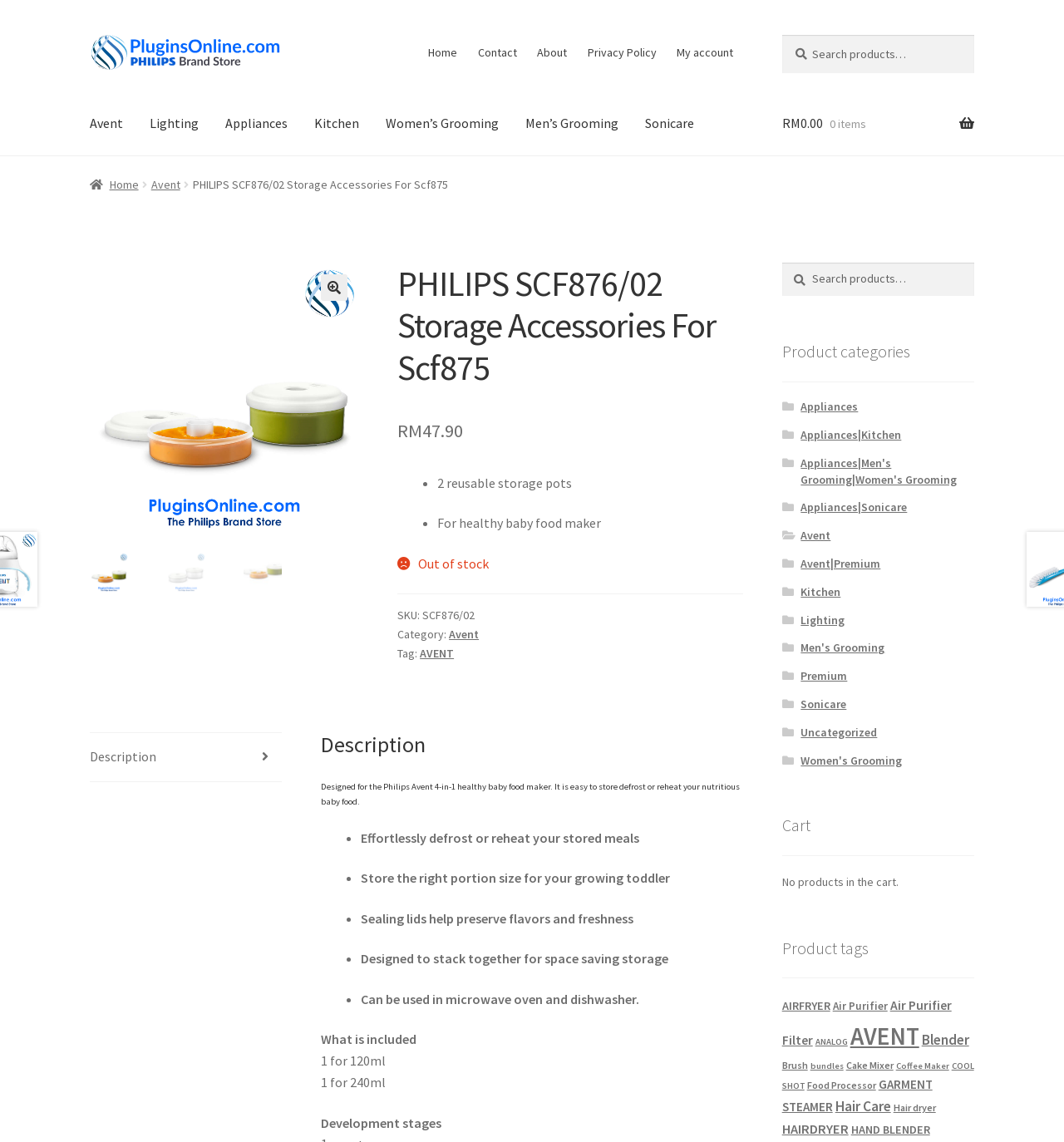Can you find and provide the main heading text of this webpage?

PHILIPS SCF876/02 Storage Accessories For Scf875